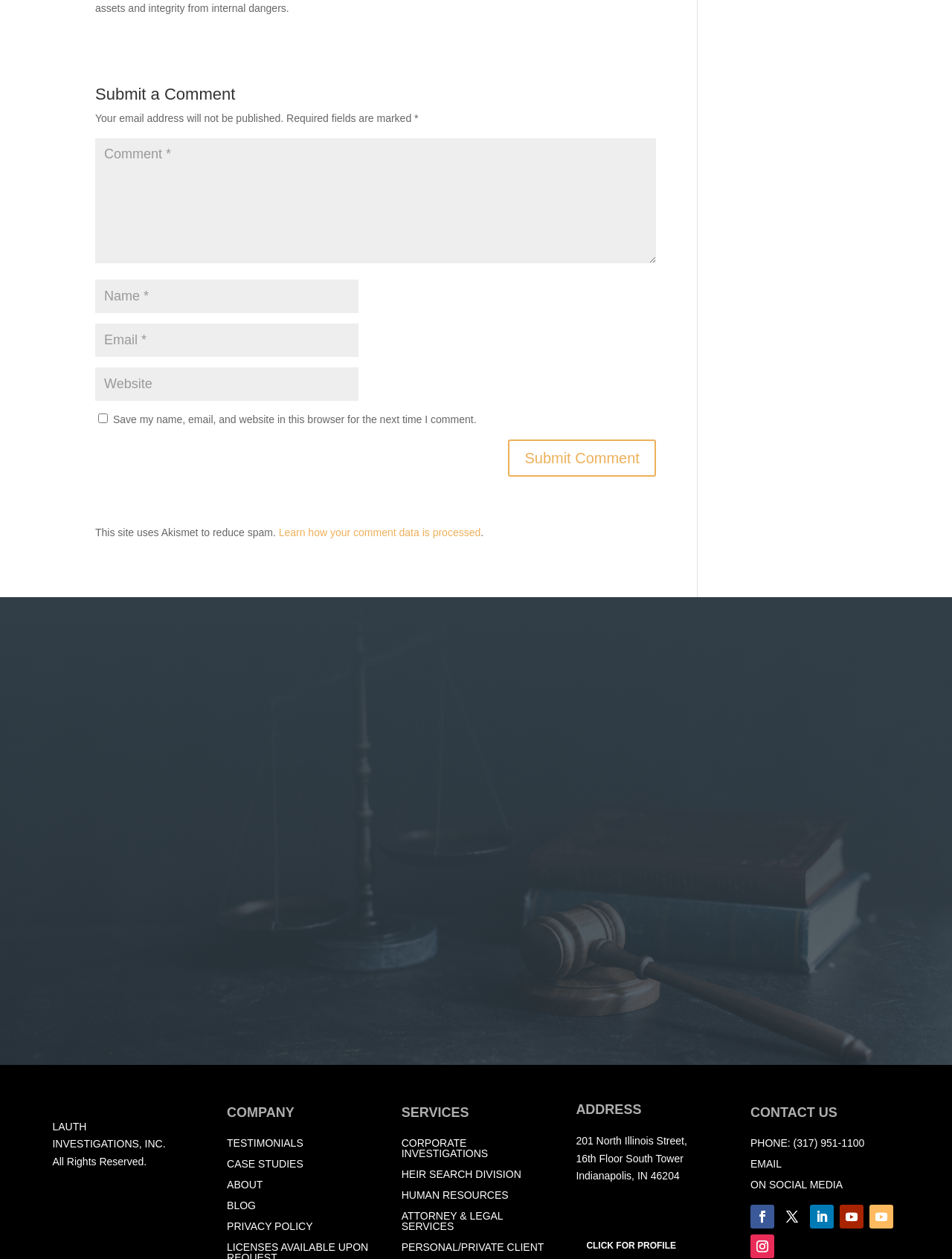What is the phone number of the company?
Provide an in-depth answer to the question, covering all aspects.

The phone number is mentioned in the 'CONTACT US' section of the webpage, along with the label 'PHONE:'.